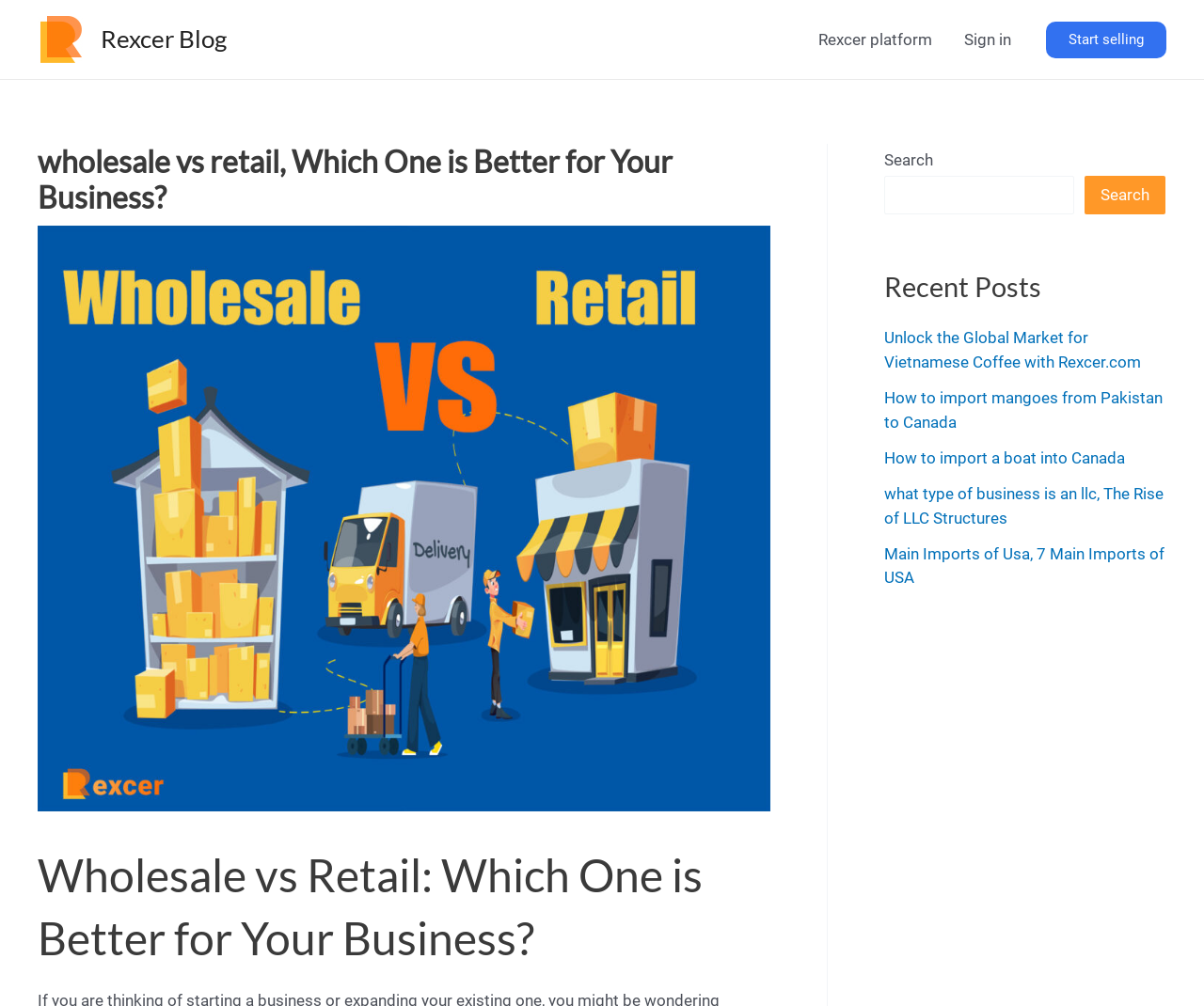Show the bounding box coordinates of the region that should be clicked to follow the instruction: "search for something."

[0.734, 0.175, 0.892, 0.213]